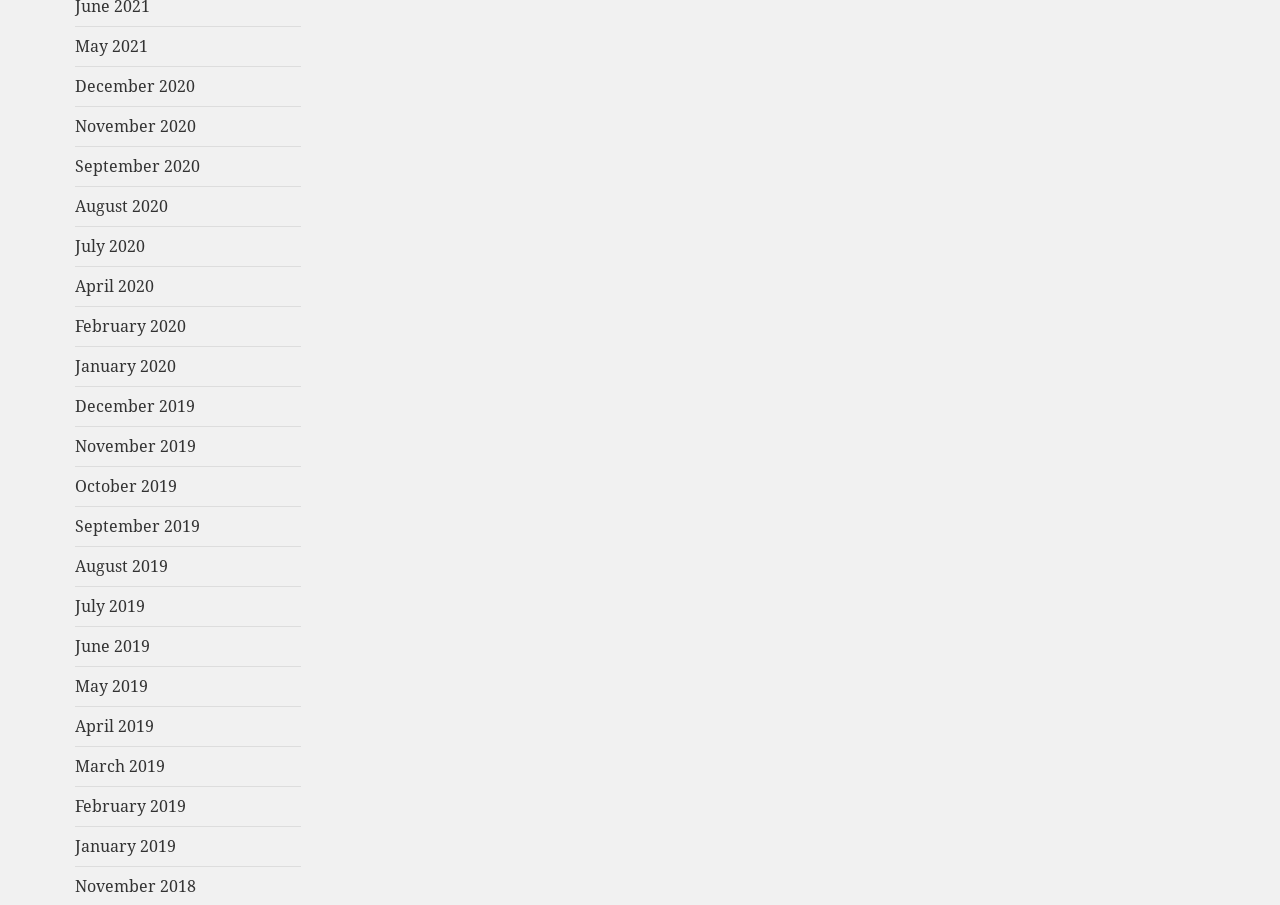Identify the bounding box coordinates of the region that needs to be clicked to carry out this instruction: "view September 2020". Provide these coordinates as four float numbers ranging from 0 to 1, i.e., [left, top, right, bottom].

[0.059, 0.172, 0.156, 0.196]